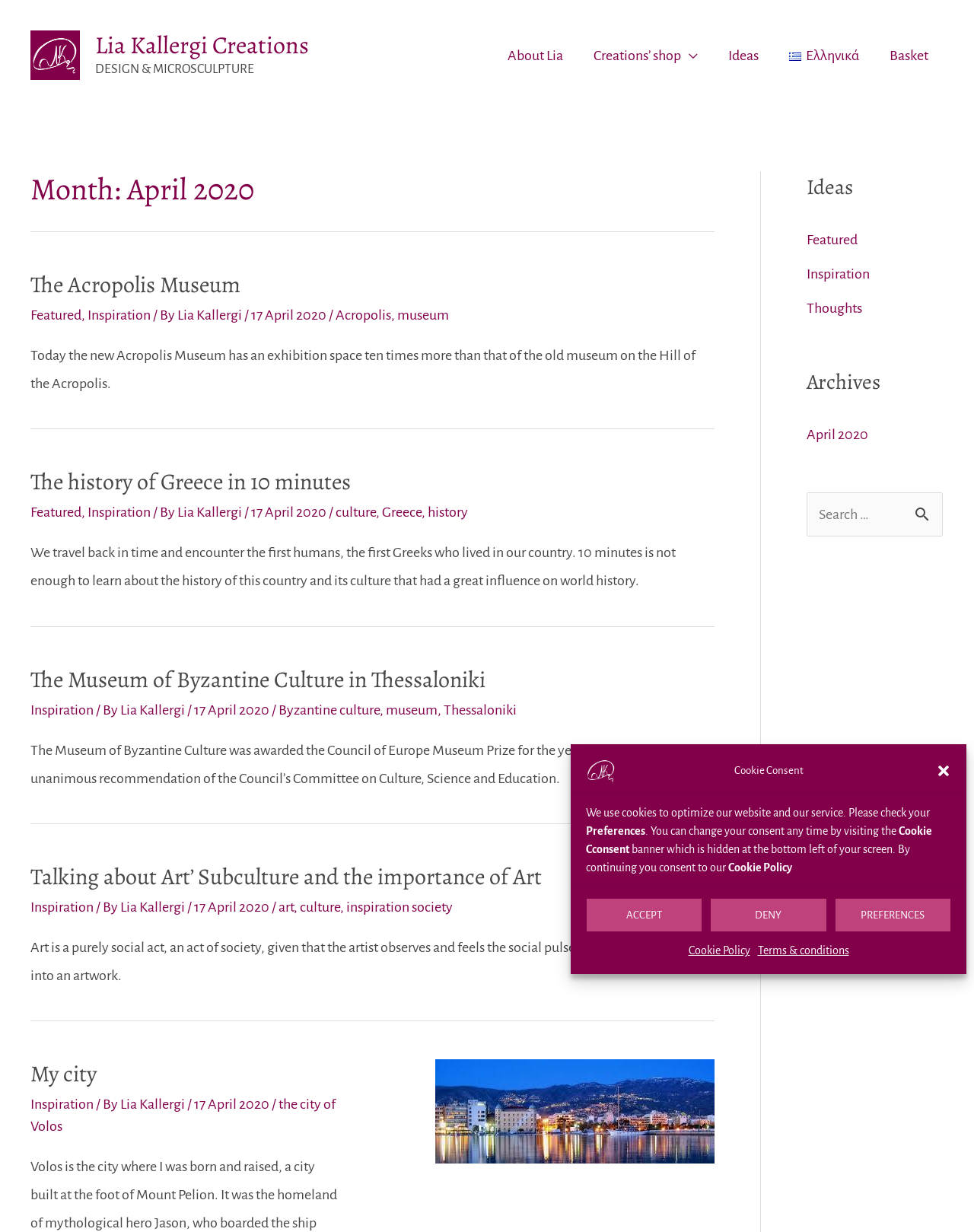What is the topic of the first article?
Look at the screenshot and respond with one word or a short phrase.

The Acropolis Museum